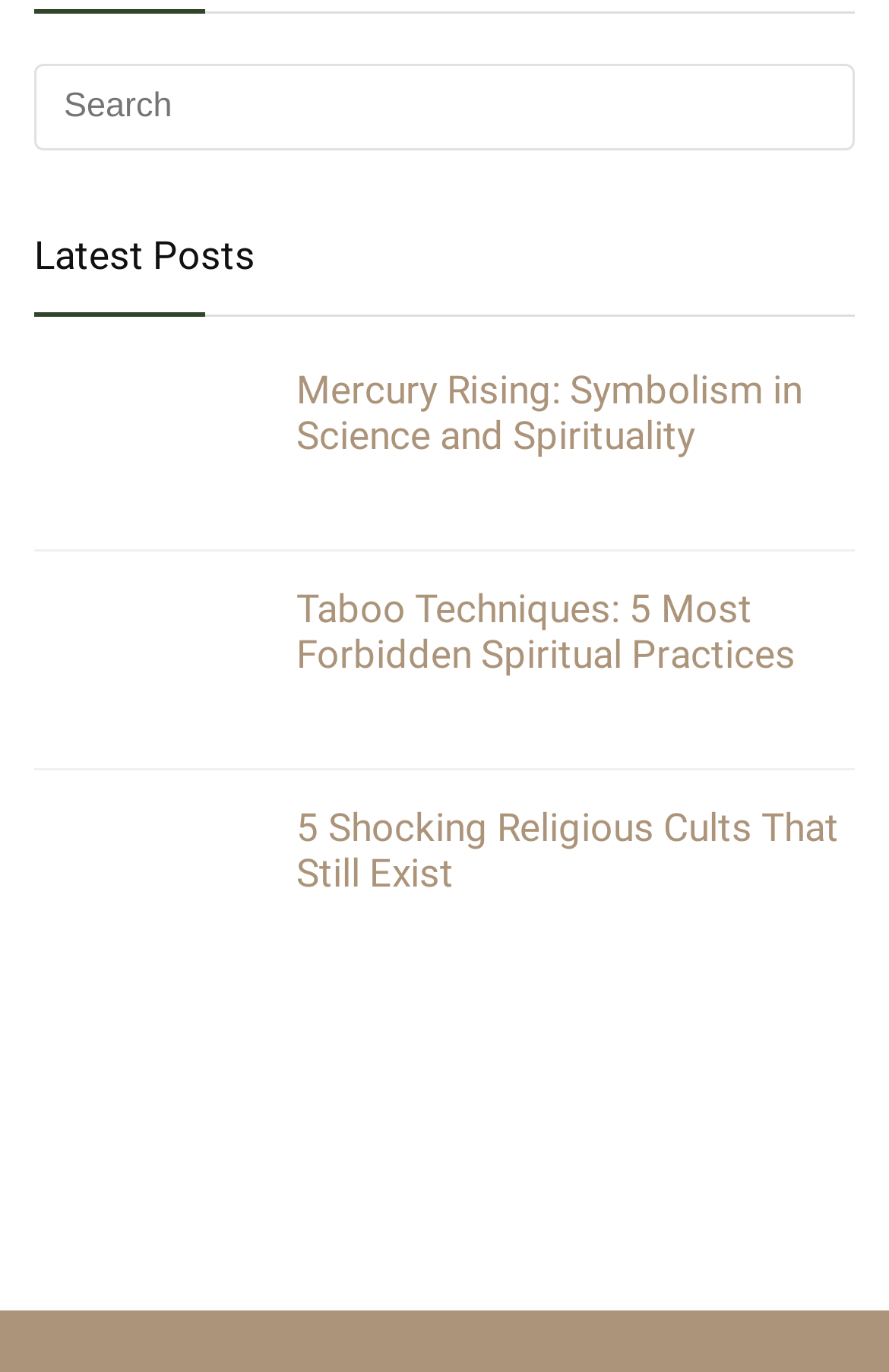Please determine the bounding box of the UI element that matches this description: name="s" placeholder="Search". The coordinates should be given as (top-left x, top-left y, bottom-right x, bottom-right y), with all values between 0 and 1.

[0.038, 0.046, 0.962, 0.109]